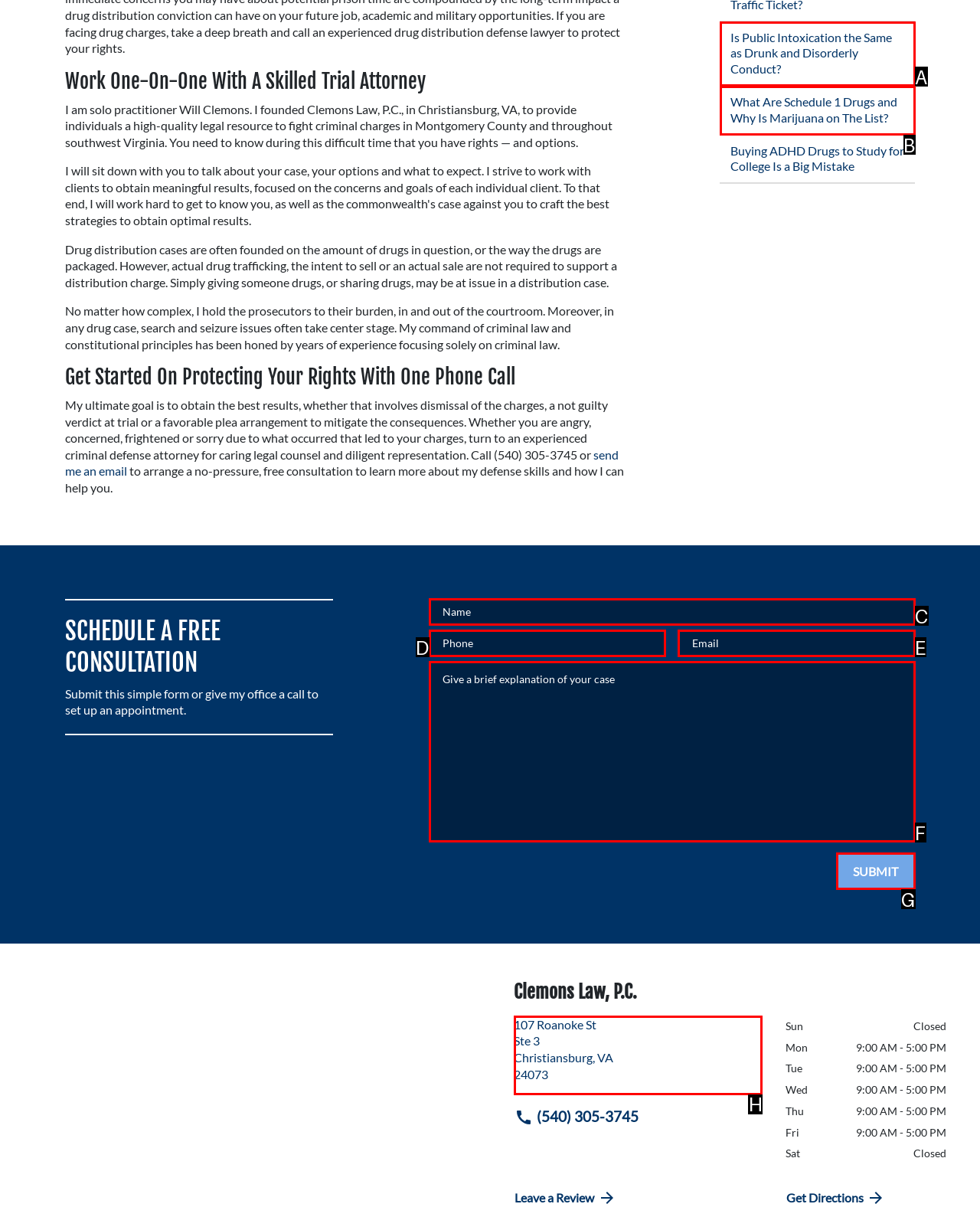From the choices provided, which HTML element best fits the description: parent_node: Name name="name" placeholder="Name"? Answer with the appropriate letter.

C